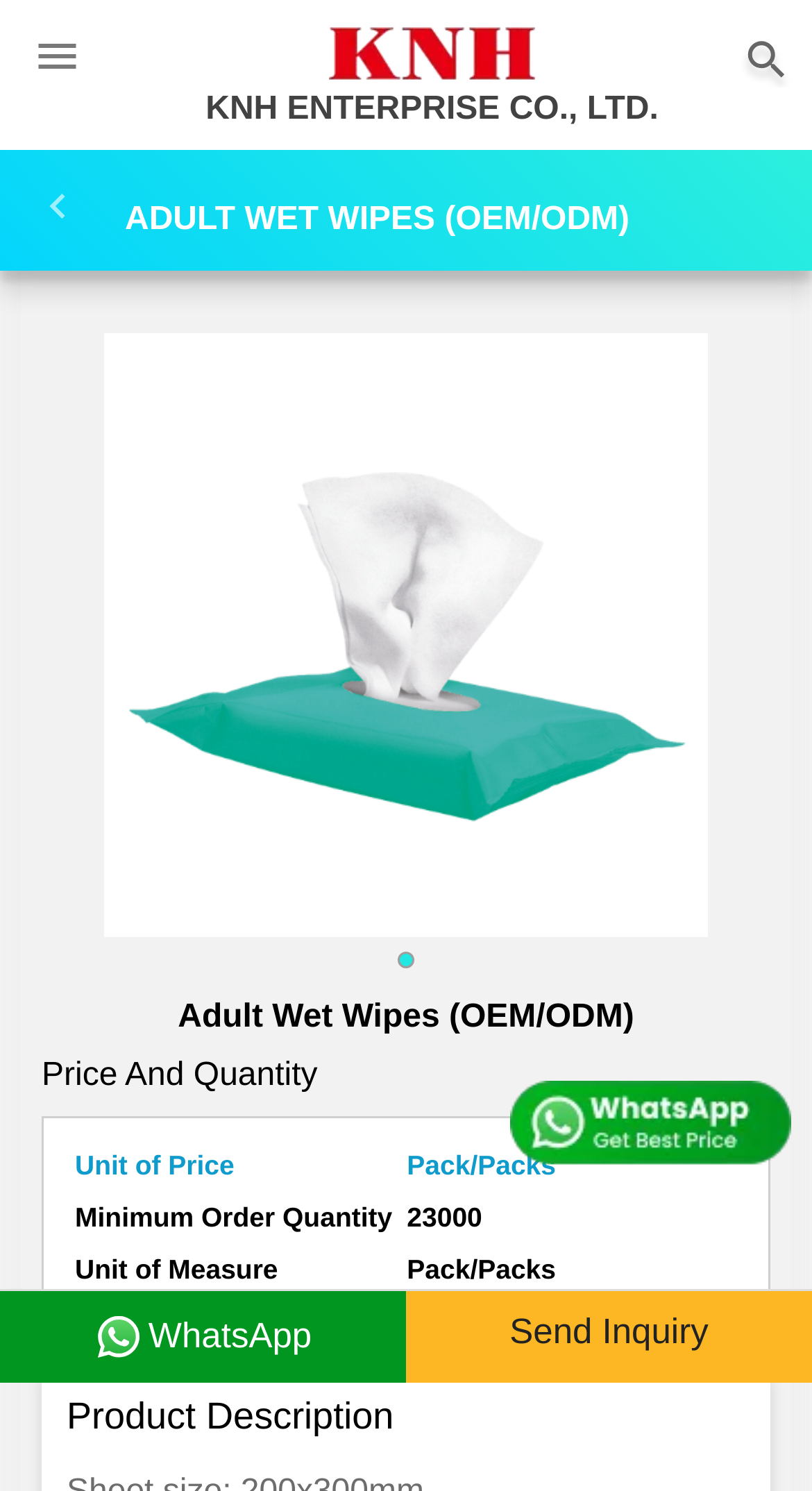How can I contact the company?
Using the details from the image, give an elaborate explanation to answer the question.

The company provides two ways to contact them, either through WhatsApp or by sending an inquiry, which can be found at the bottom of the webpage.